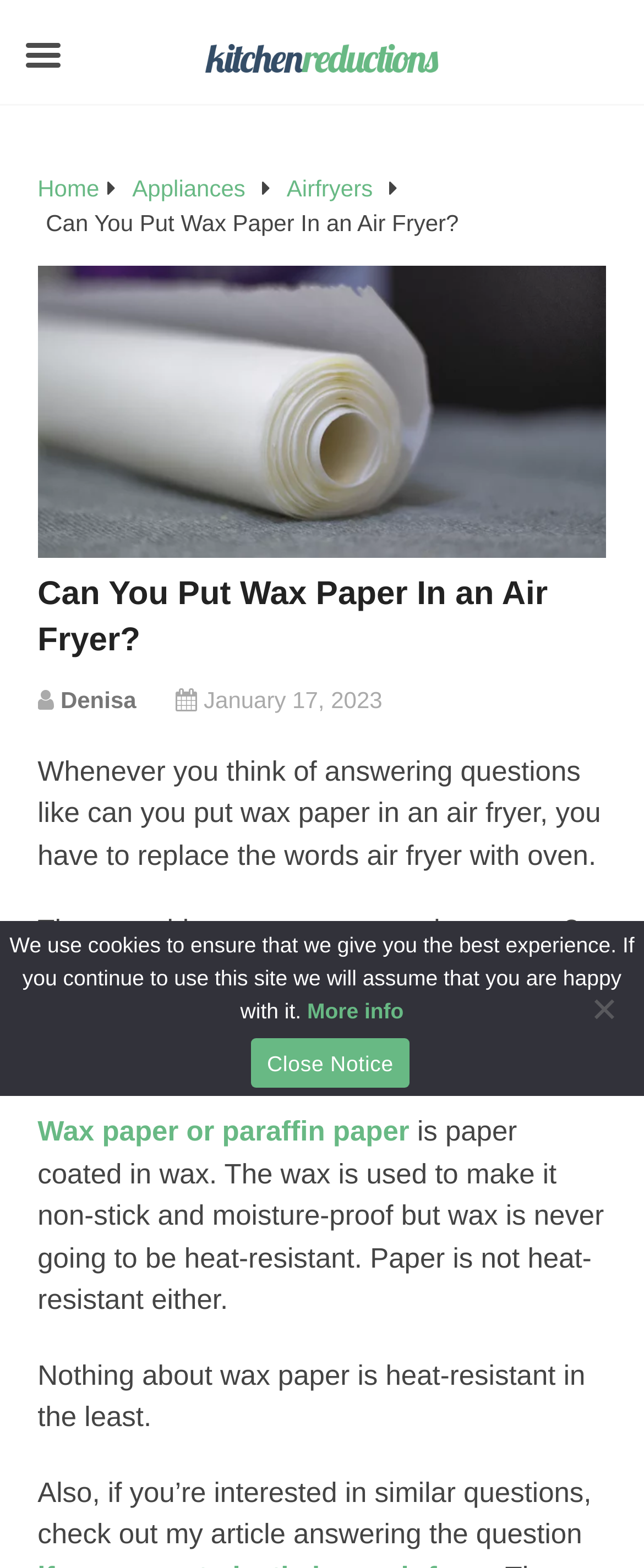Specify the bounding box coordinates of the area to click in order to execute this command: 'Click the 'logo' link'. The coordinates should consist of four float numbers ranging from 0 to 1, and should be formatted as [left, top, right, bottom].

[0.302, 0.041, 0.698, 0.061]